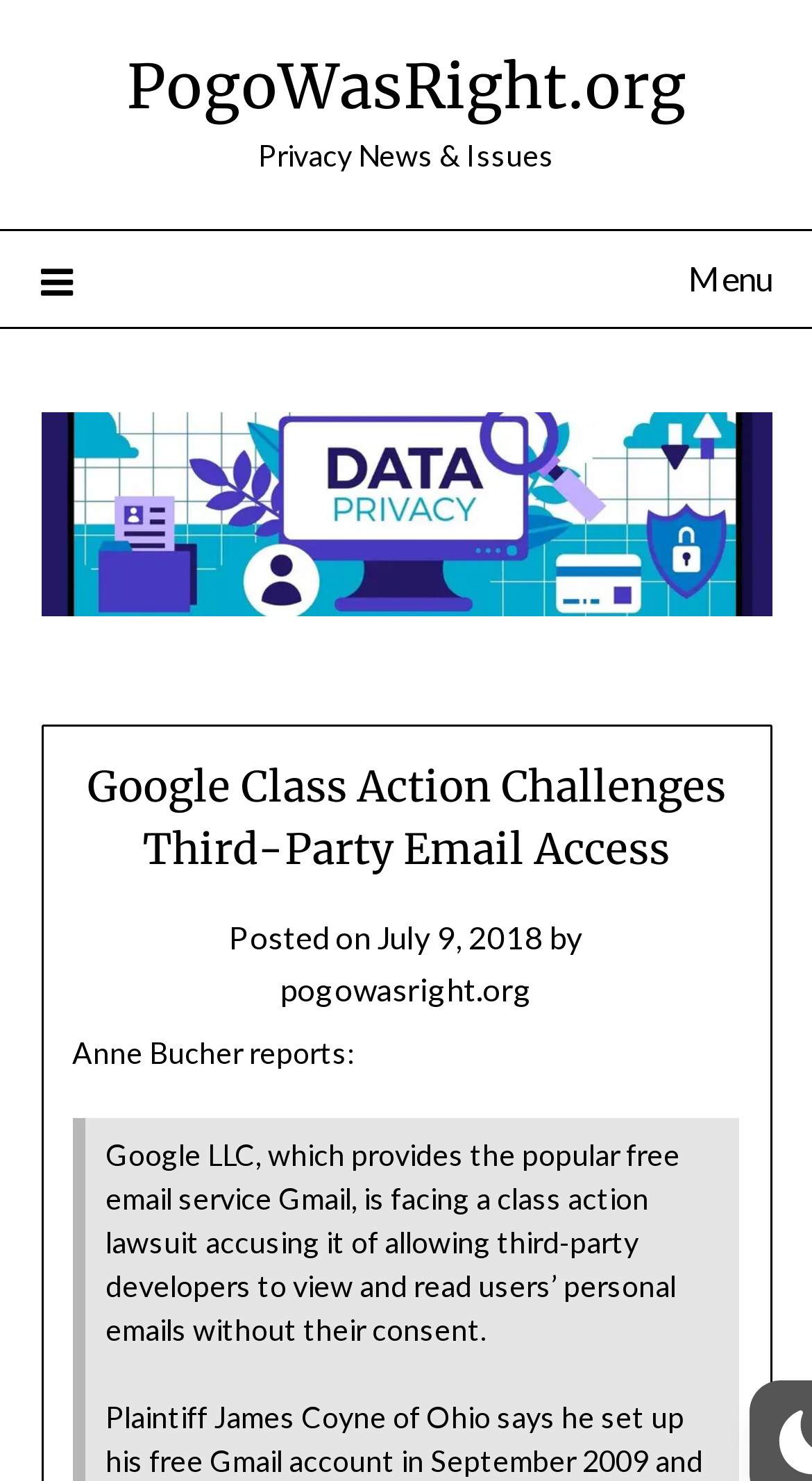Can you find the bounding box coordinates for the UI element given this description: "July 9, 2018"? Provide the coordinates as four float numbers between 0 and 1: [left, top, right, bottom].

[0.464, 0.62, 0.669, 0.646]